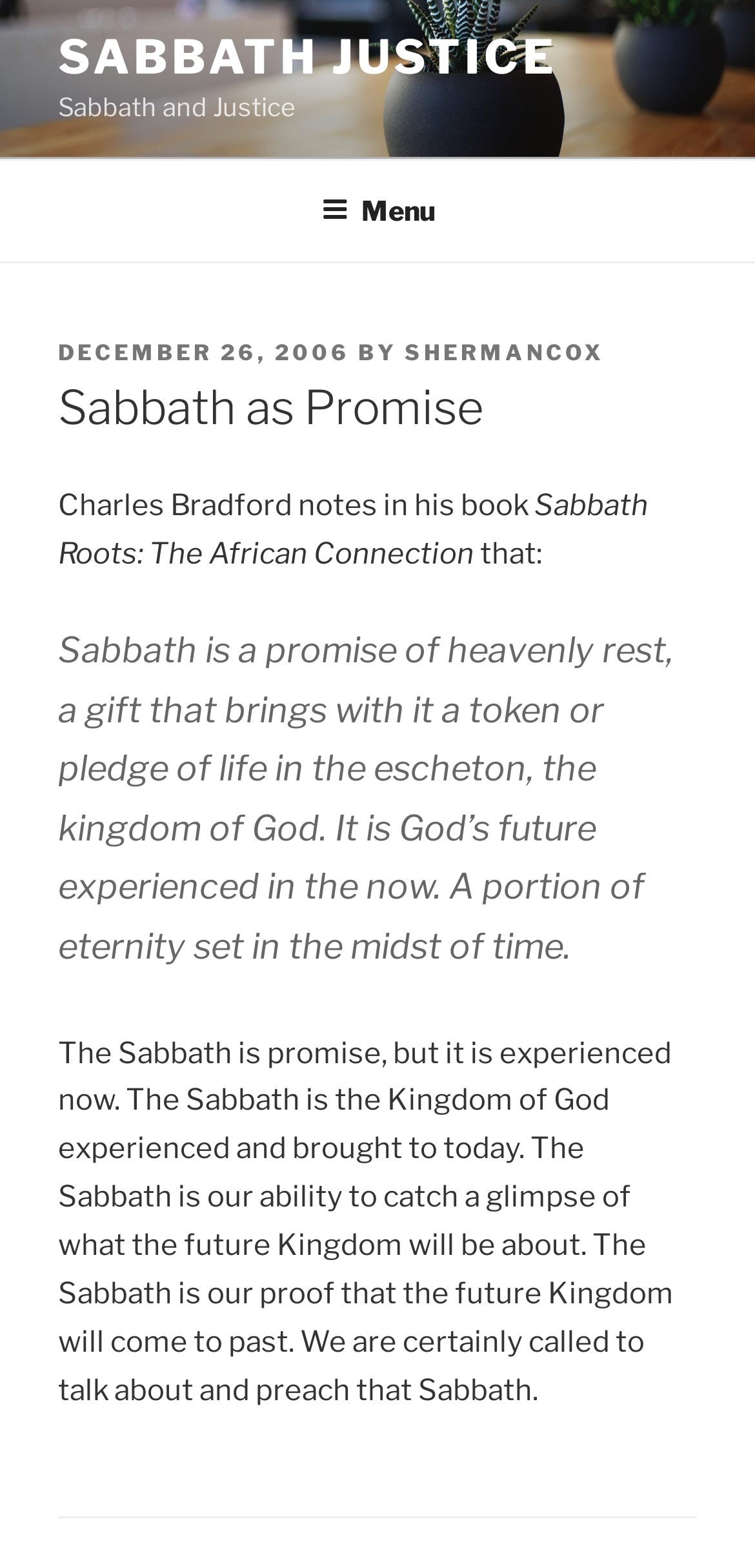Please locate the UI element described by "December 26, 2006August 10, 2017" and provide its bounding box coordinates.

[0.077, 0.216, 0.464, 0.234]